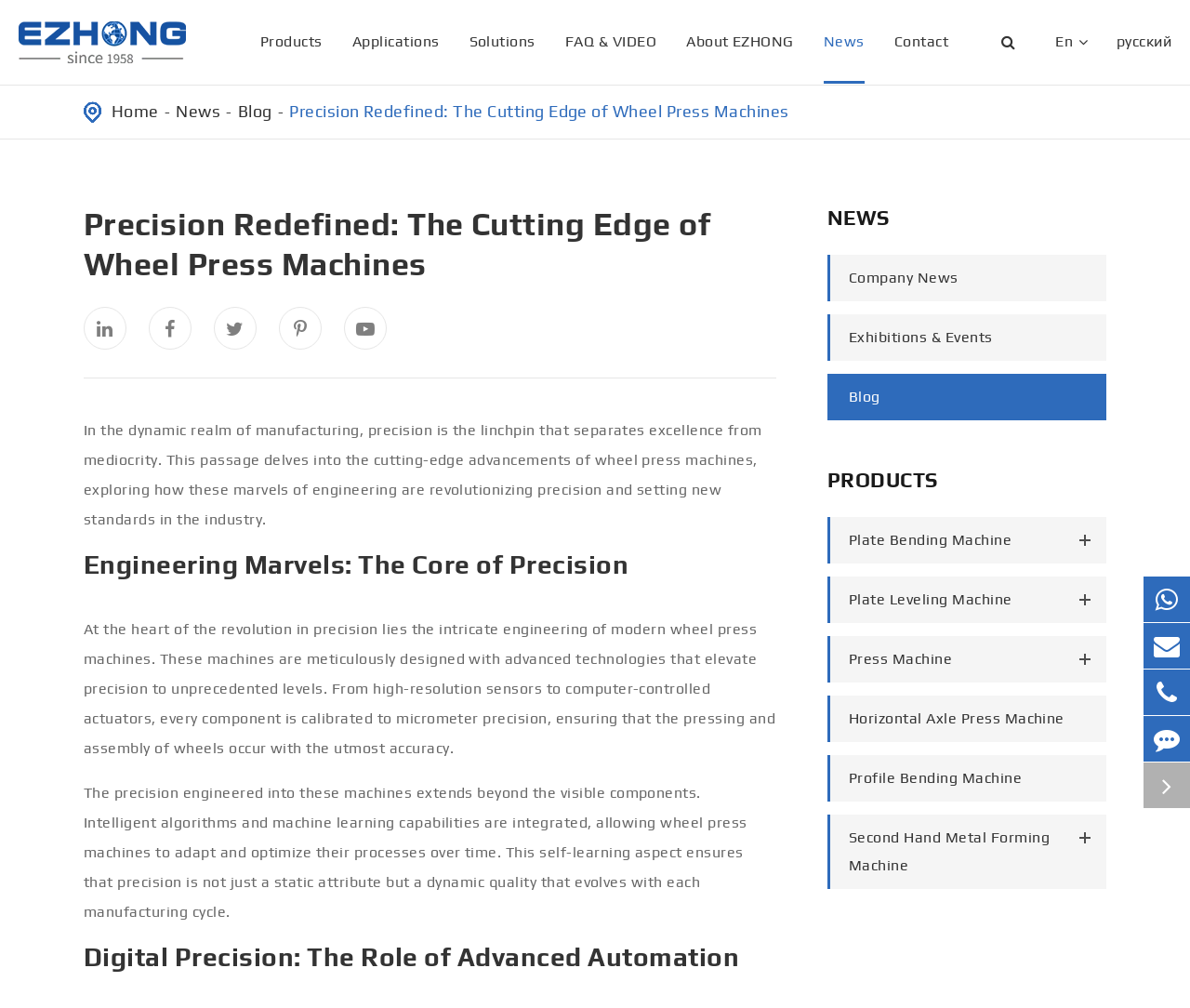How many languages are available on the website?
Refer to the image and give a detailed answer to the query.

The webpage provides links to 11 different languages, including English, Japanese, Korean, French, Deutsch, Español, italiano, русский, português, العربية, and tiếng việt, indicating that the website is available in 11 languages.